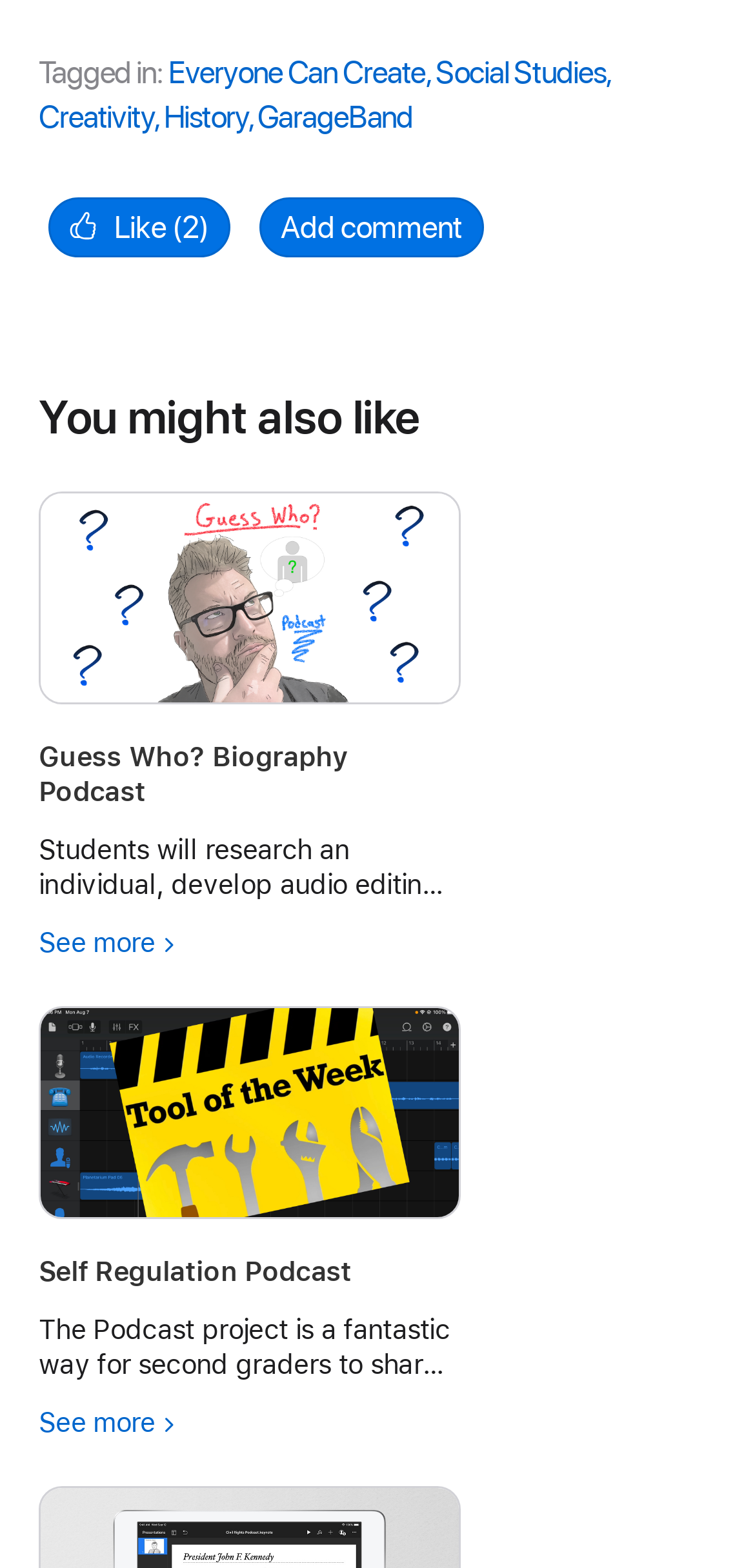How many links are there in the top section?
Please respond to the question with a detailed and thorough explanation.

The top section contains three links: 'Everyone Can Create,', 'Social Studies,', and 'Creativity,'. These links are located at the top of the page, and their bounding box coordinates indicate that they are positioned horizontally next to each other.